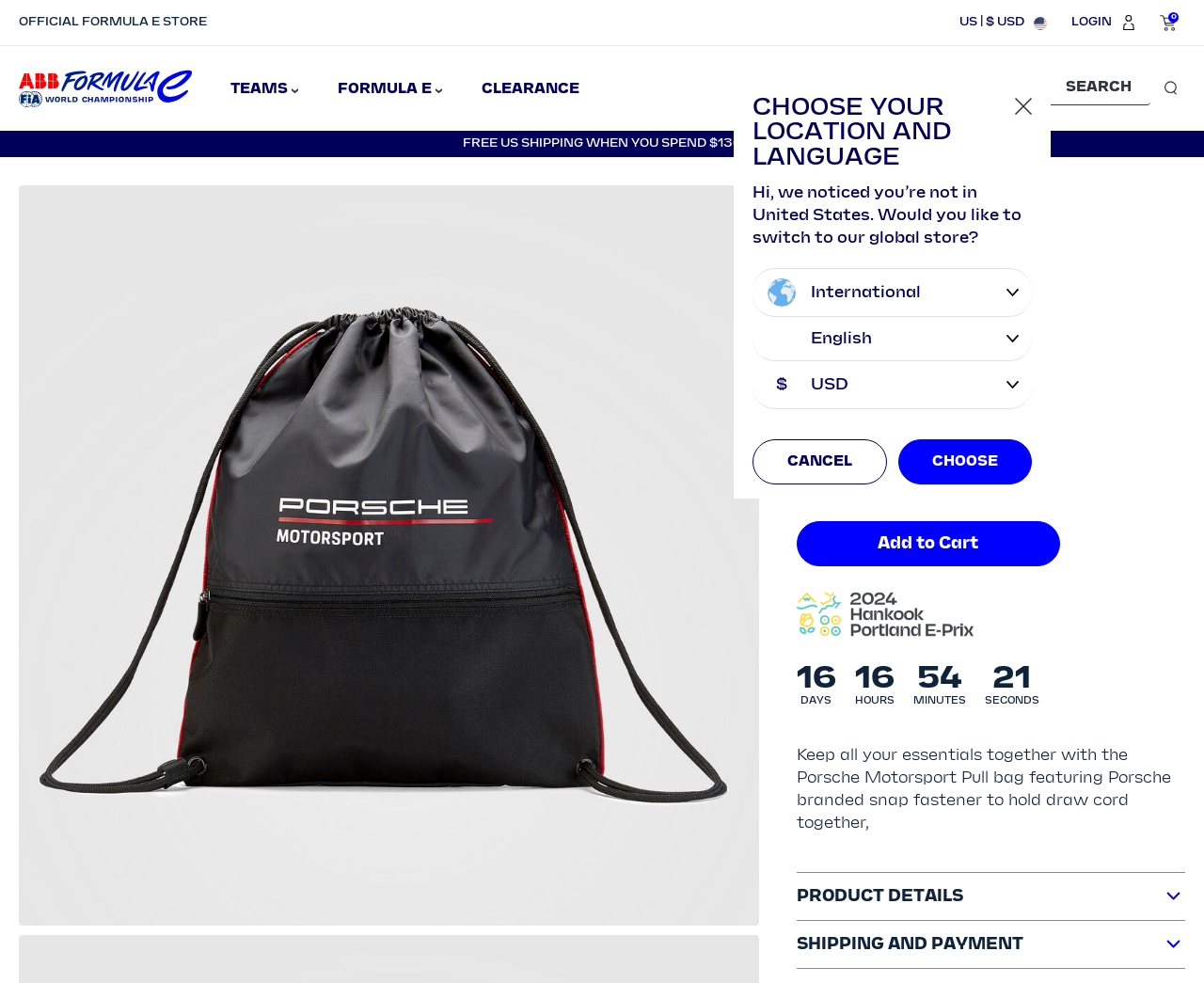What is the purpose of the 'Add to Cart' button?
Examine the webpage screenshot and provide an in-depth answer to the question.

The question can be answered by looking at the product details section, where the 'Add to Cart' button is displayed. The purpose of this button is to allow users to add the Porsche Motorsport Pull bag to their cart for purchase.